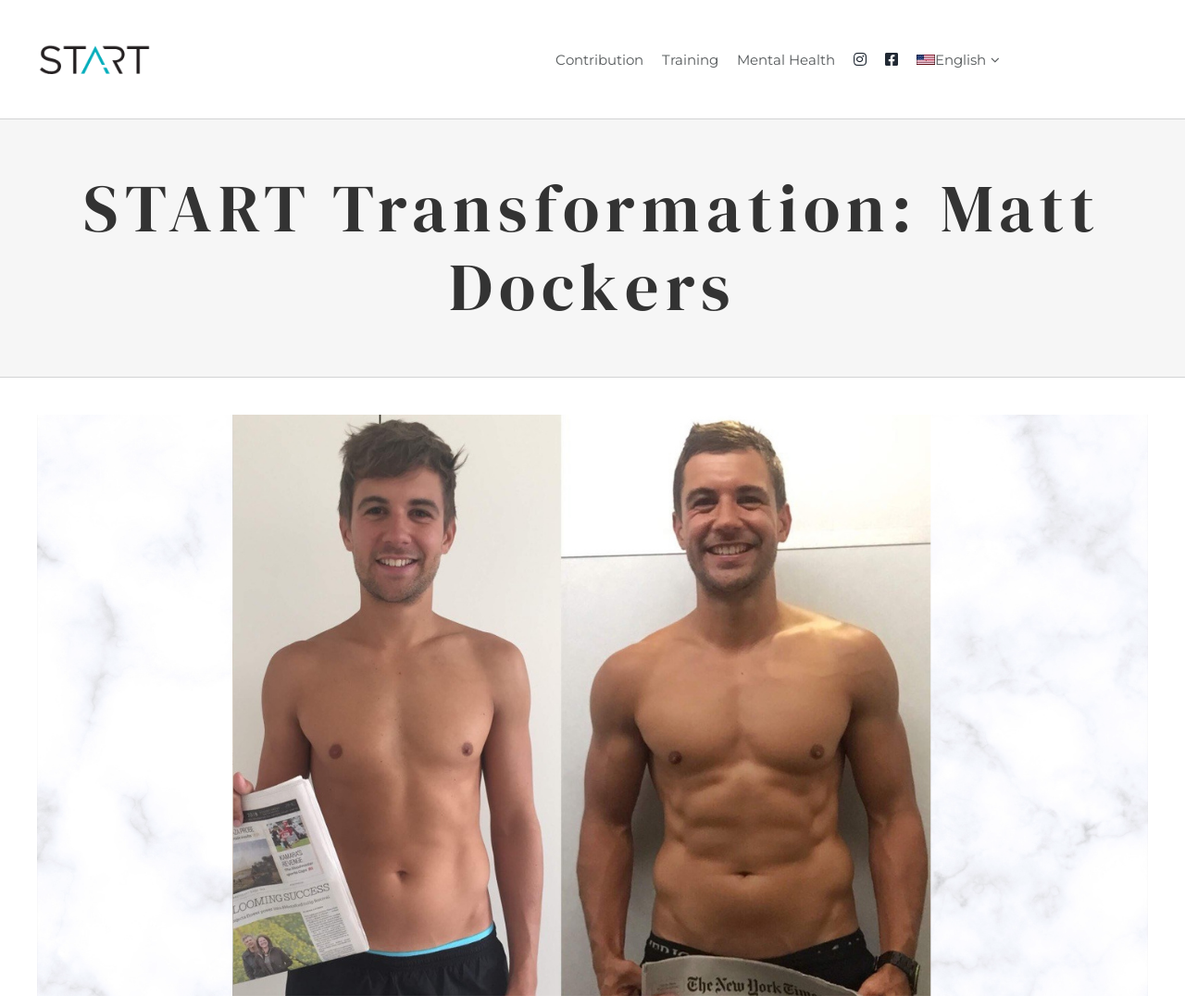What is the logo of the website?
Analyze the screenshot and provide a detailed answer to the question.

The logo of the website is located at the top left corner of the webpage, and it is an image with the text 'START Your Life' next to it.